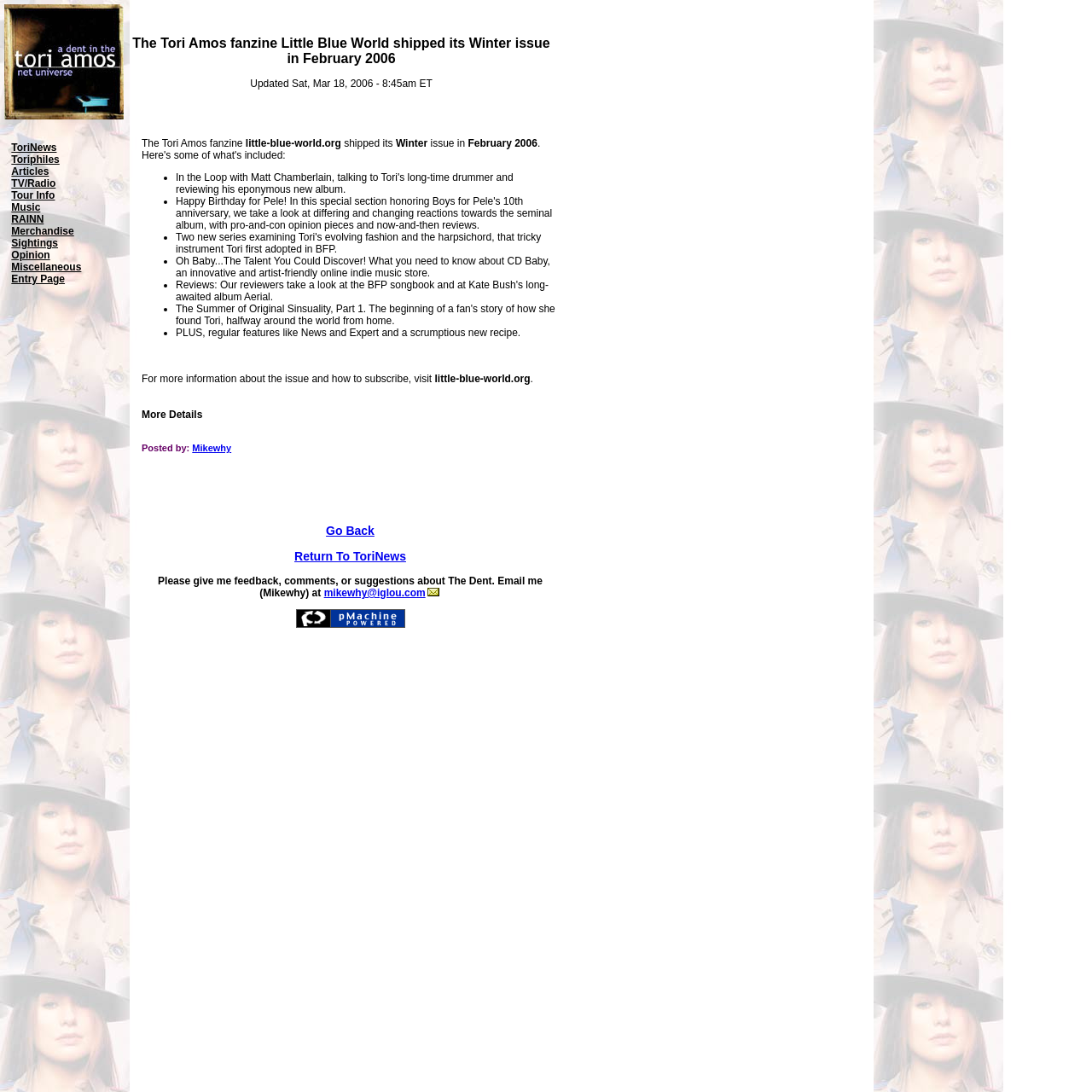What is the topic of the special section in the Winter issue?
Using the information from the image, give a concise answer in one word or a short phrase.

Boys for Pele's 10th anniversary